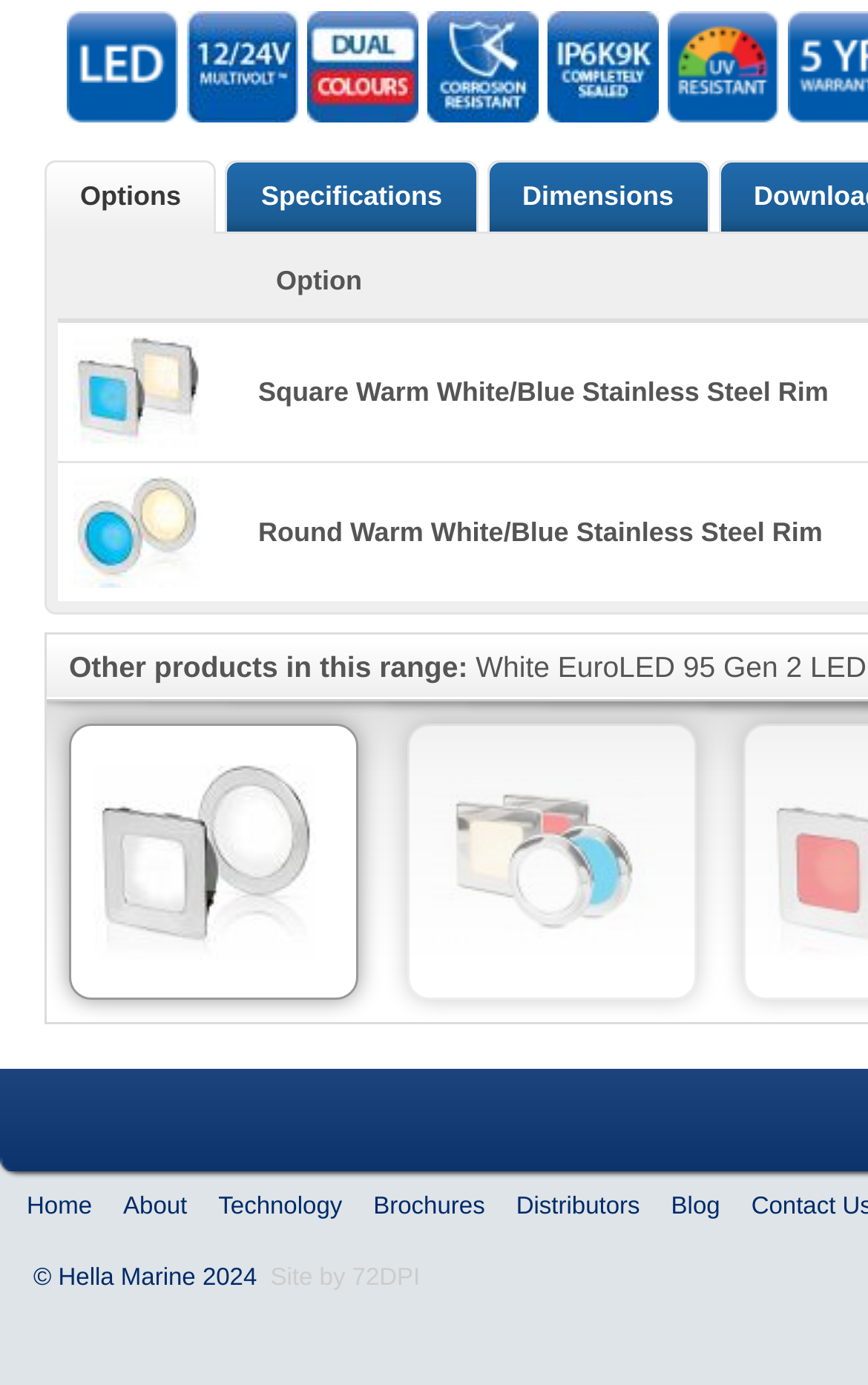Find the bounding box coordinates for the area you need to click to carry out the instruction: "visit the 'Home' page". The coordinates should be four float numbers between 0 and 1, indicated as [left, top, right, bottom].

[0.031, 0.862, 0.106, 0.881]